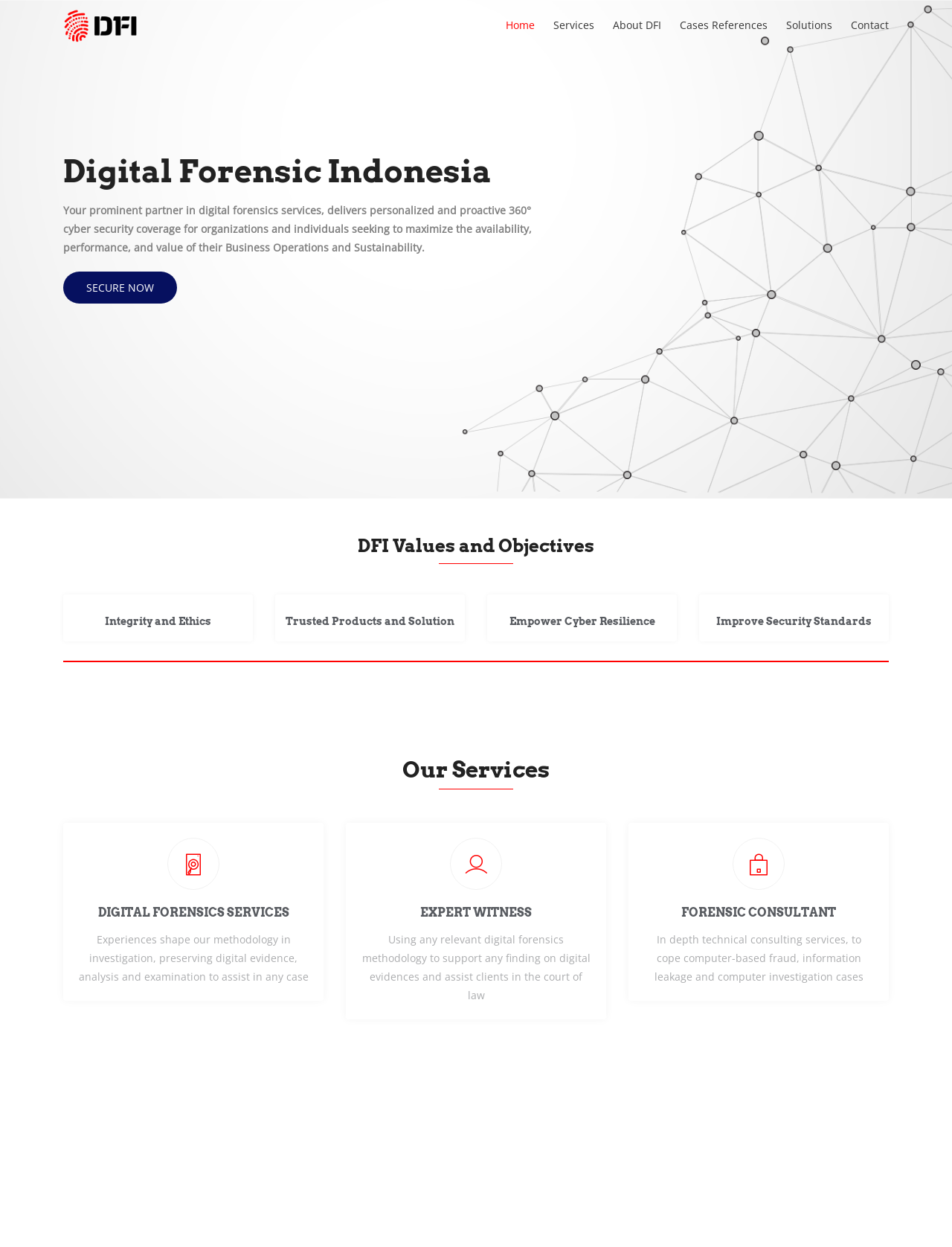Please pinpoint the bounding box coordinates for the region I should click to adhere to this instruction: "Click the Home link".

[0.531, 0.009, 0.562, 0.032]